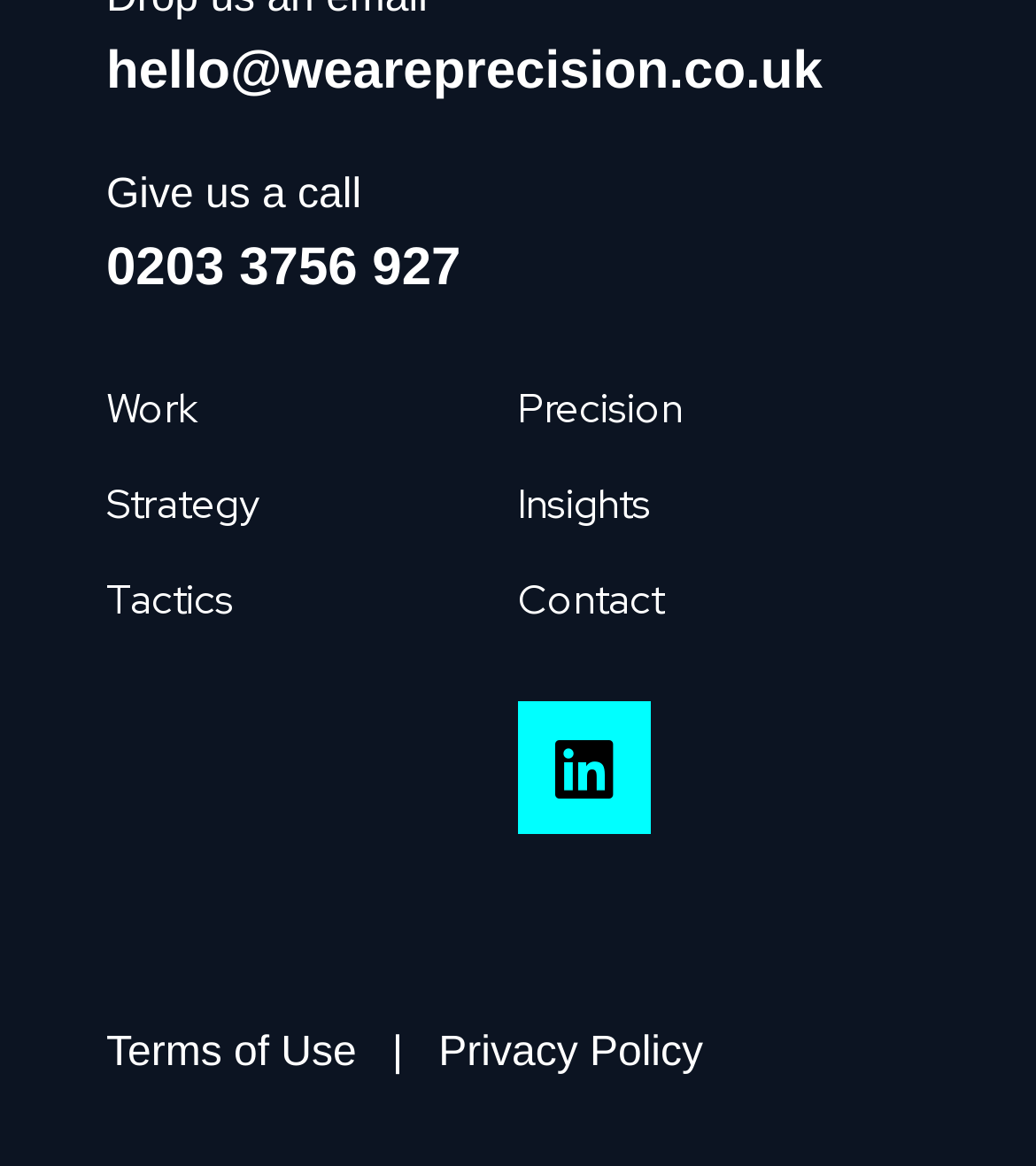Identify the bounding box coordinates of the clickable section necessary to follow the following instruction: "Go to Telegram Channel". The coordinates should be presented as four float numbers from 0 to 1, i.e., [left, top, right, bottom].

None